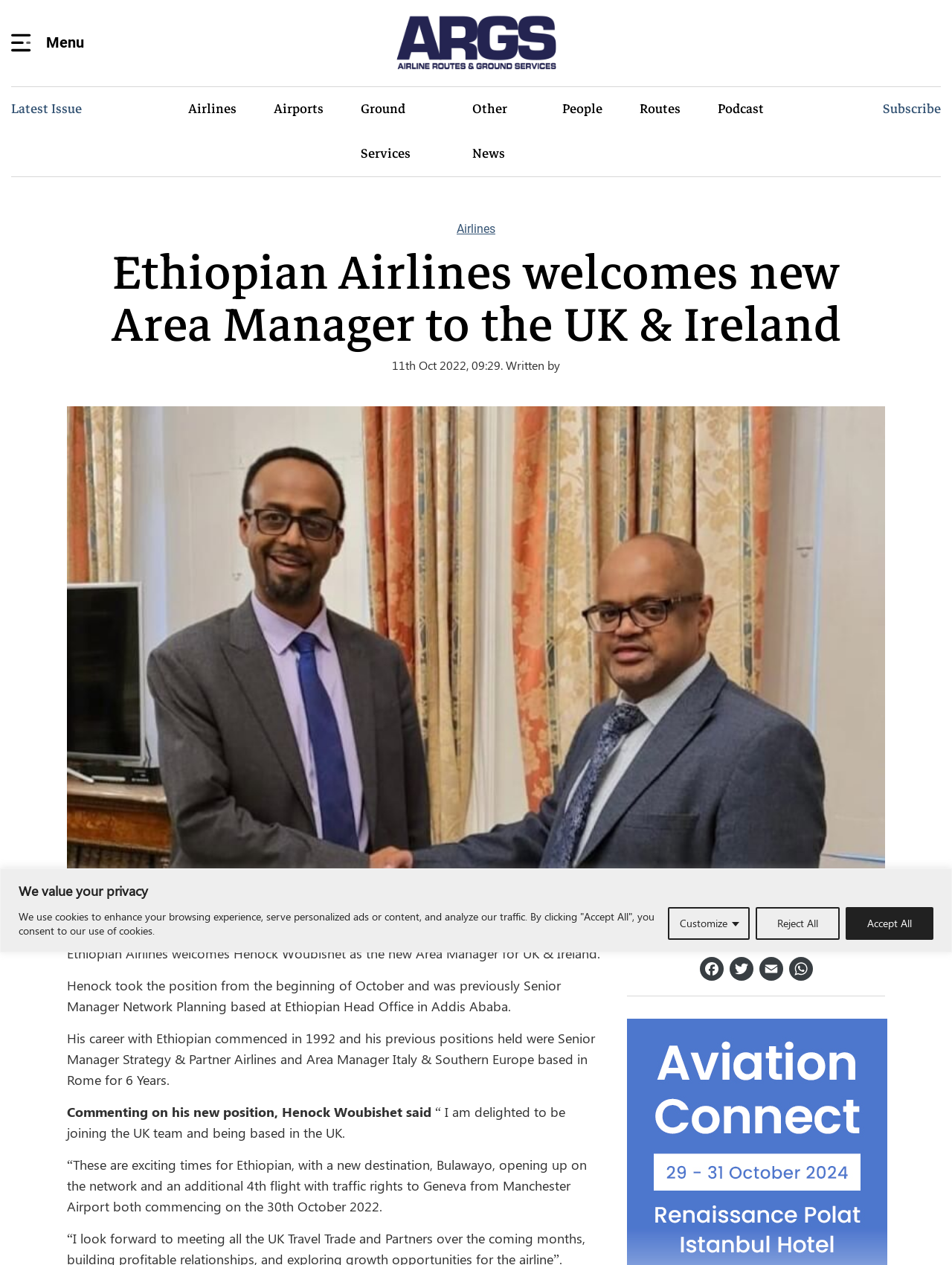Can you find the bounding box coordinates of the area I should click to execute the following instruction: "Read more about Airlines"?

[0.178, 0.069, 0.268, 0.104]